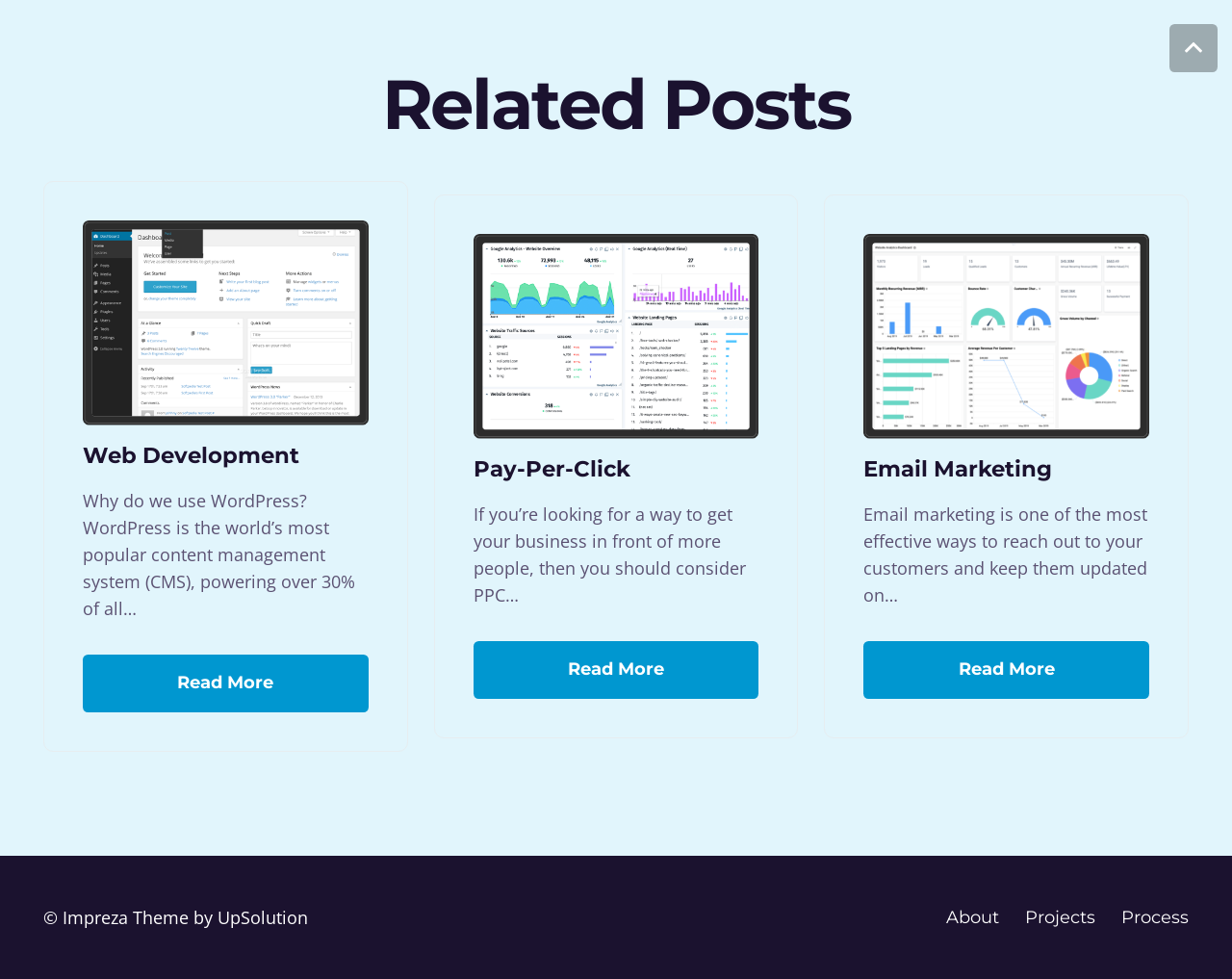Indicate the bounding box coordinates of the element that needs to be clicked to satisfy the following instruction: "Read more about Web Development". The coordinates should be four float numbers between 0 and 1, i.e., [left, top, right, bottom].

[0.067, 0.669, 0.299, 0.728]